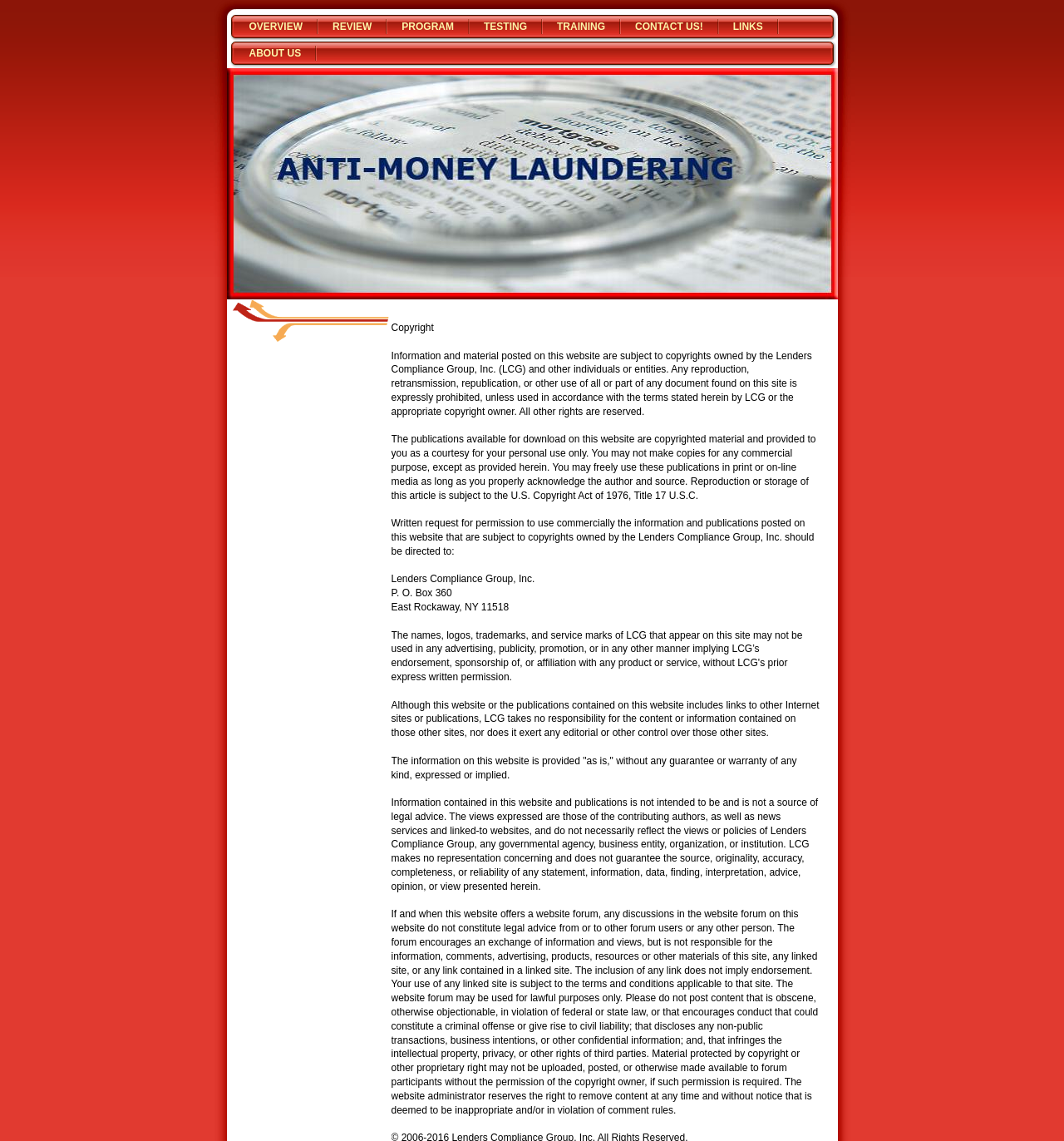Please identify the bounding box coordinates of the area that needs to be clicked to fulfill the following instruction: "Click on LINKS."

[0.676, 0.013, 0.732, 0.036]